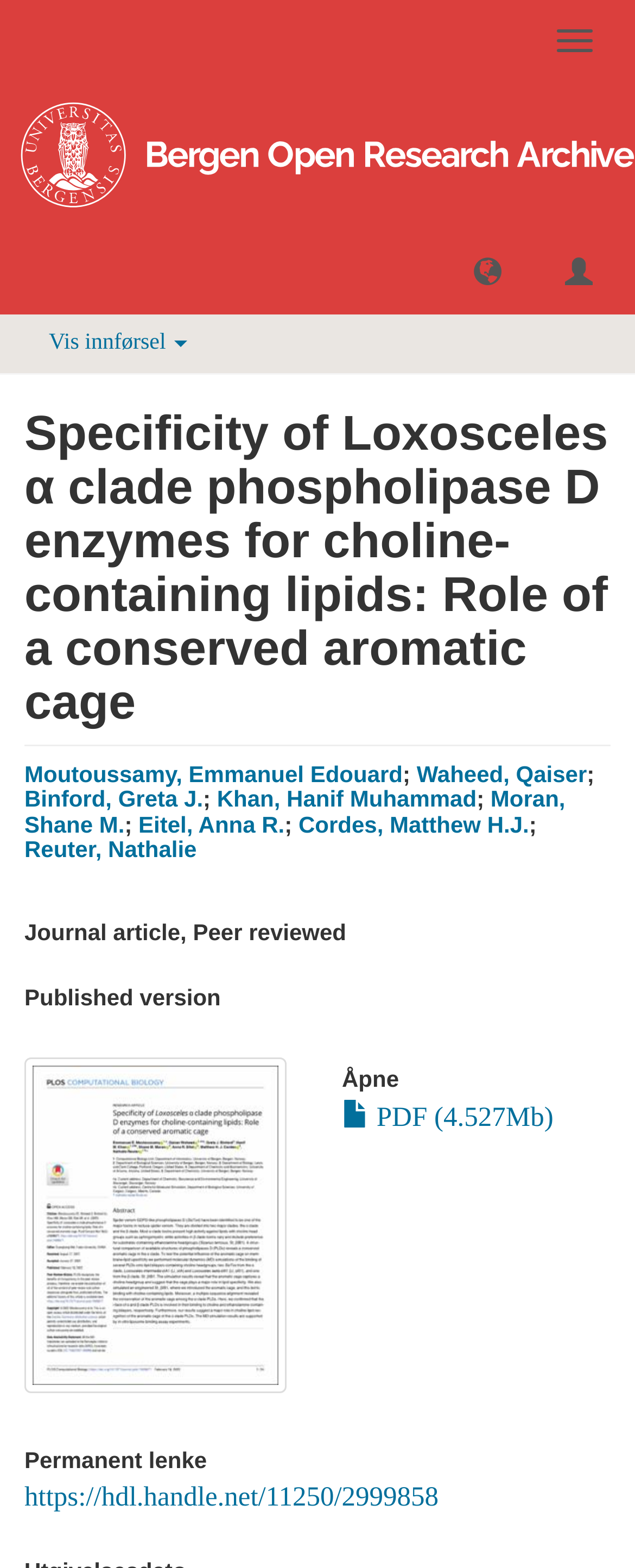Please identify the bounding box coordinates of the element that needs to be clicked to execute the following command: "Visit author profile". Provide the bounding box using four float numbers between 0 and 1, formatted as [left, top, right, bottom].

[0.038, 0.485, 0.634, 0.502]